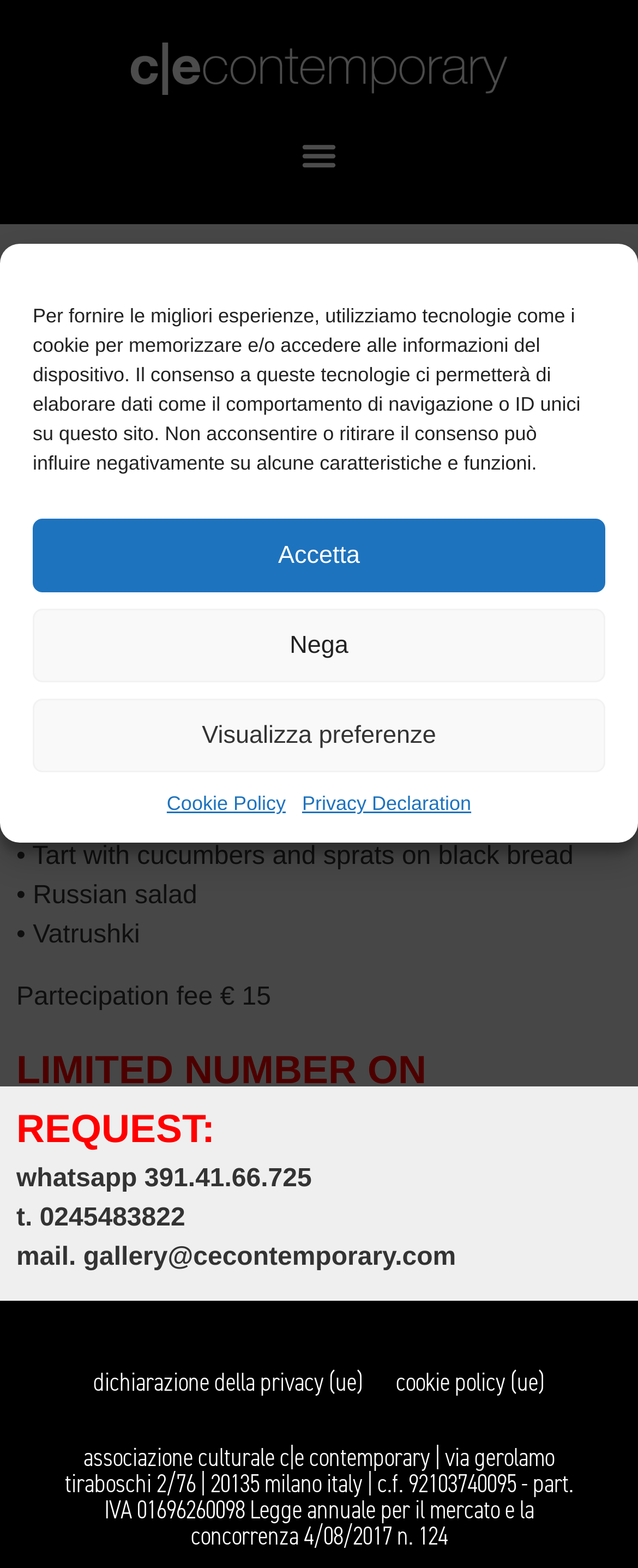Using the information from the screenshot, answer the following question thoroughly:
What is the phone number to contact for the event?

I found the answer by reading the static text elements on the webpage, specifically the one that says 't. 0245483822'.